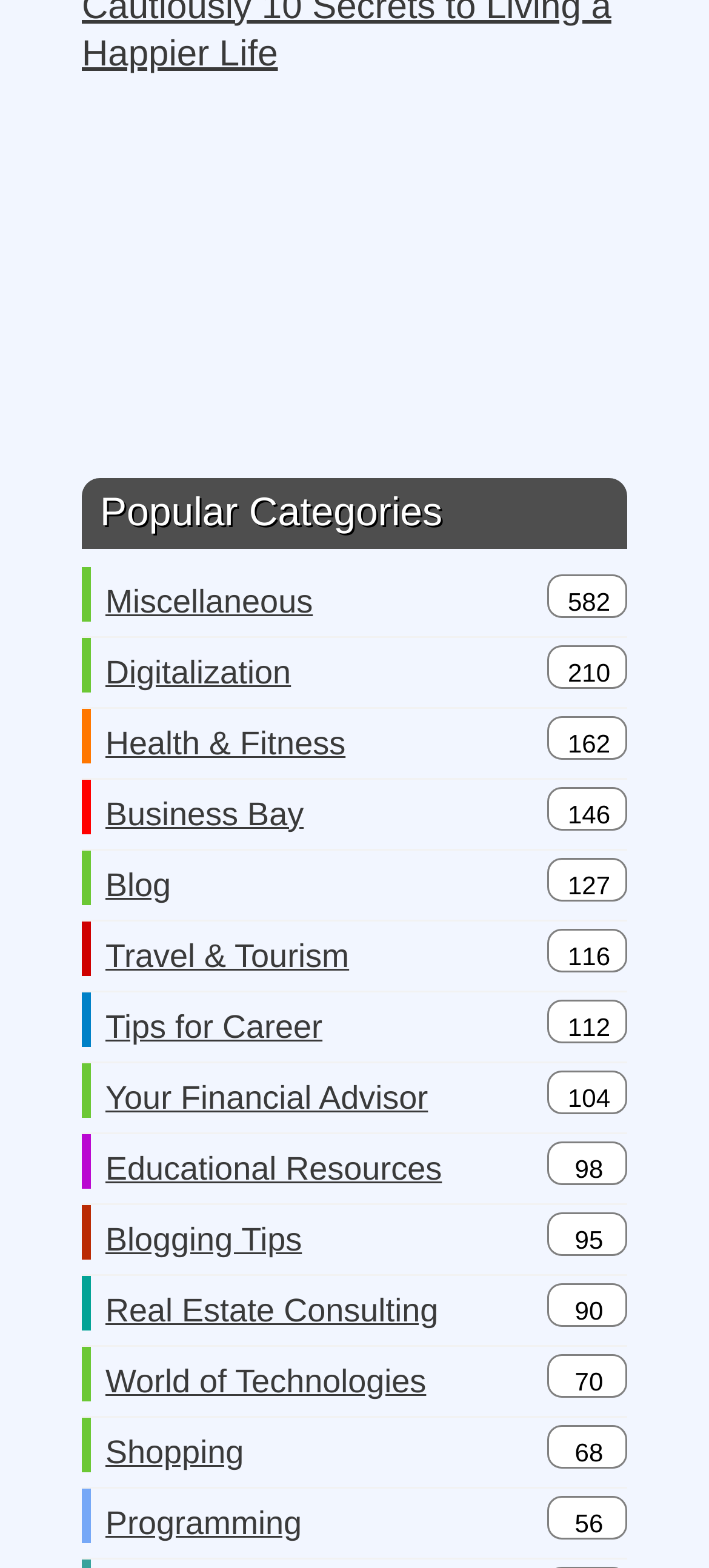Determine the bounding box coordinates of the clickable region to follow the instruction: "Click on Miscellaneous".

[0.149, 0.361, 0.441, 0.405]